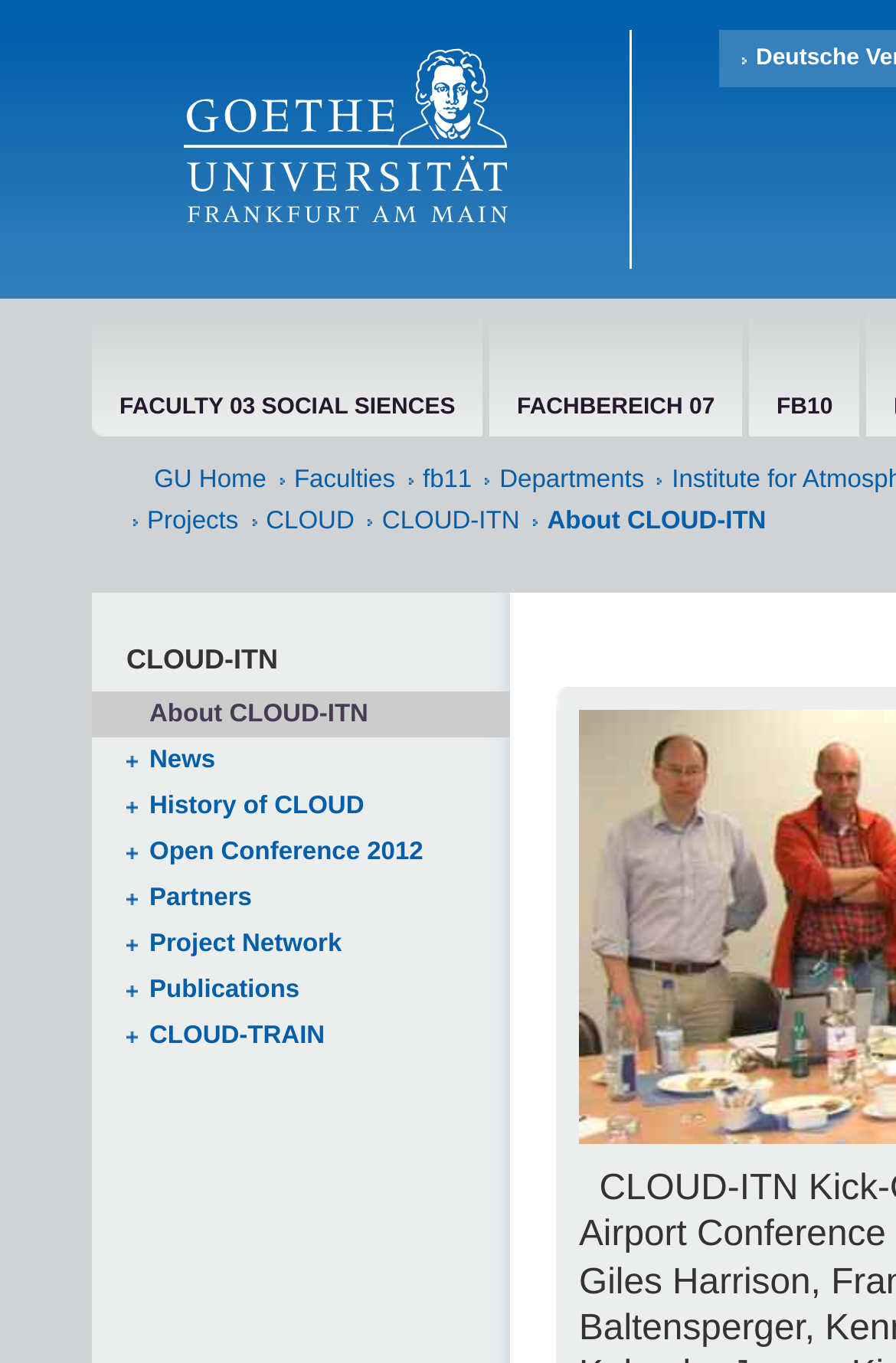What is the name of the department?
Using the image as a reference, answer with just one word or a short phrase.

fb11